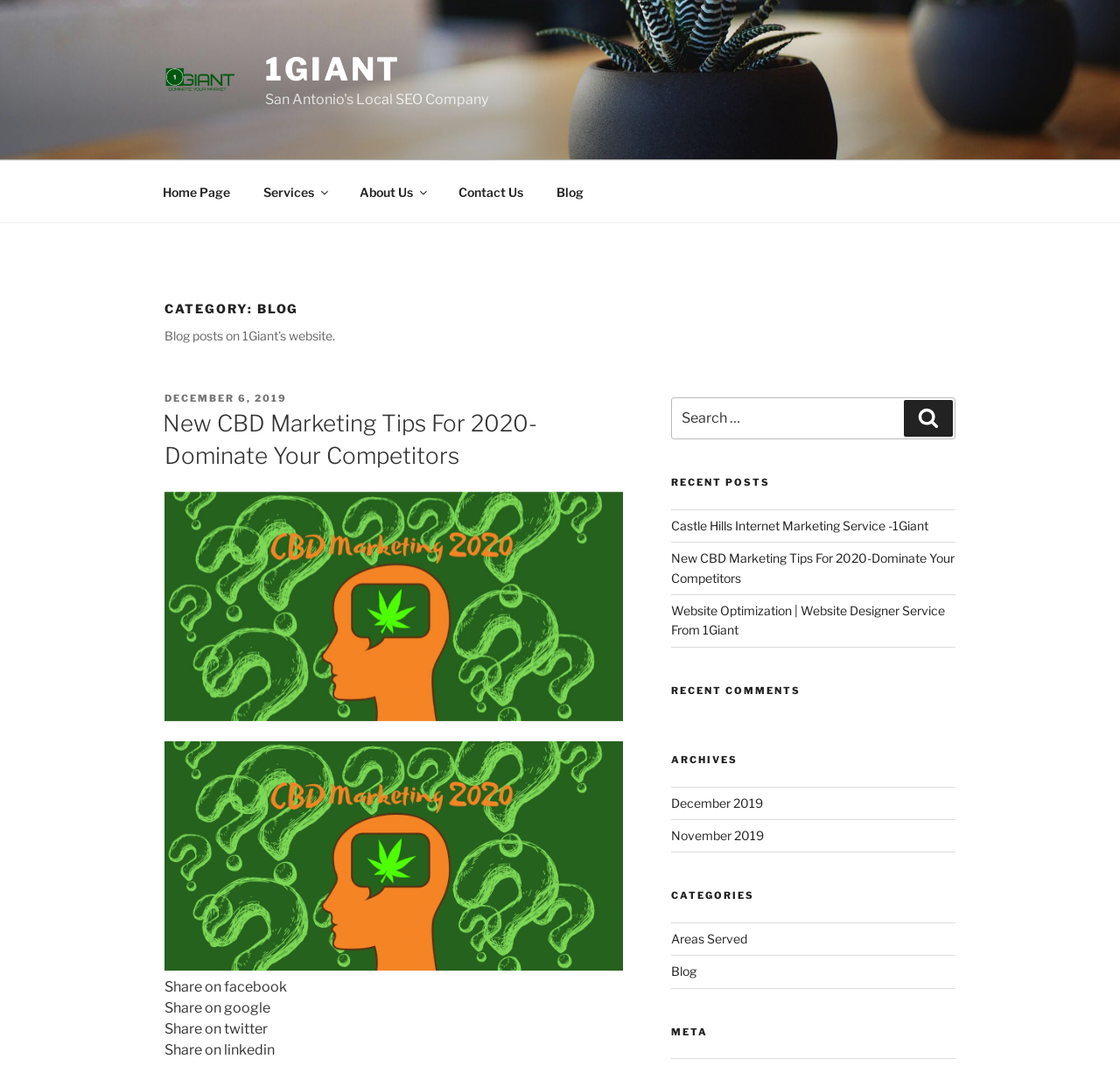How many recent posts are listed?
Answer the question in a detailed and comprehensive manner.

The recent posts section is located in the middle-right part of the webpage, and it lists three links: 'Castle Hills Internet Marketing Service -1Giant', 'New CBD Marketing Tips For 2020-Dominate Your Competitors', and 'Website Optimization | Website Designer Service From 1Giant'.